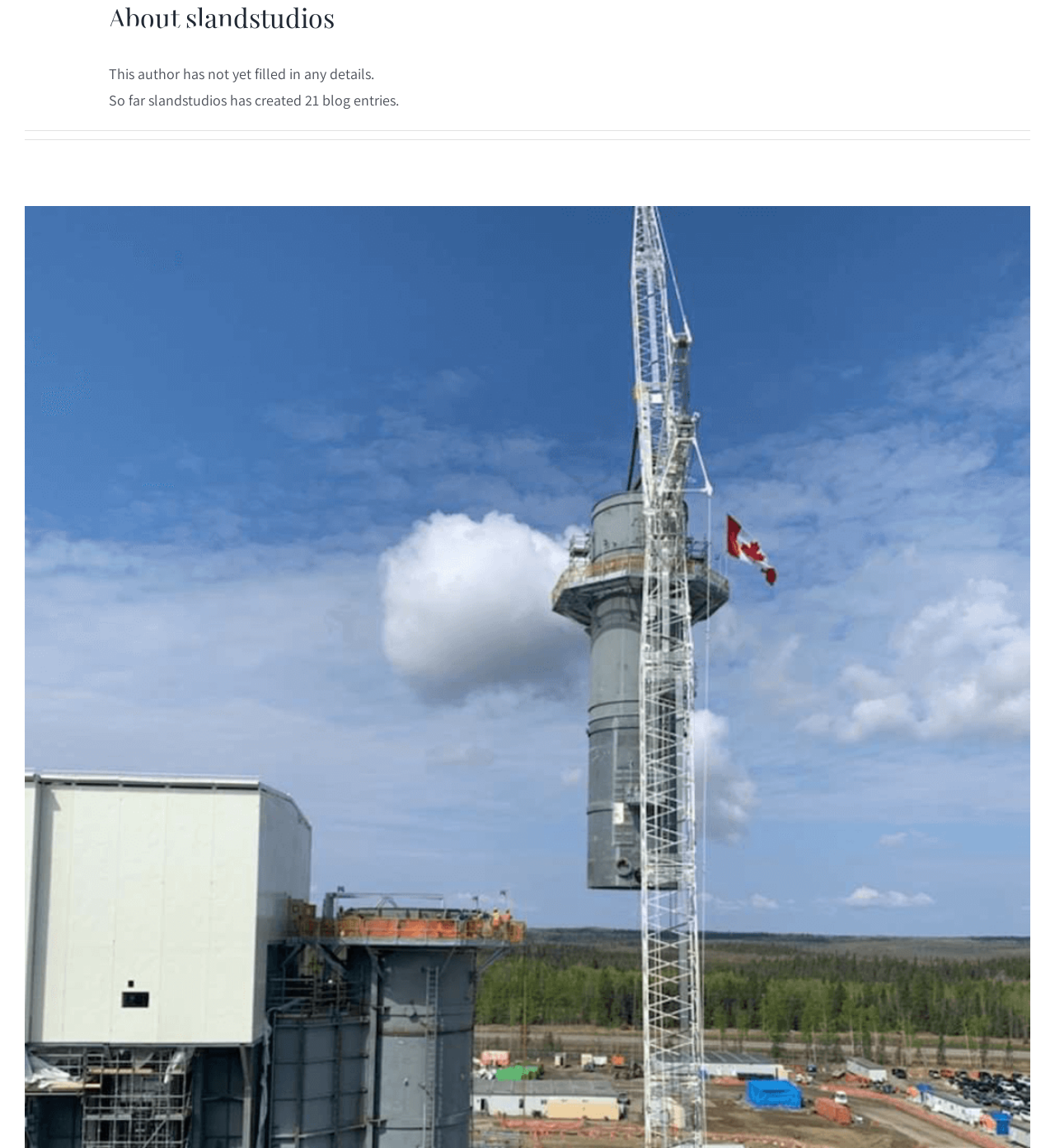With reference to the image, please provide a detailed answer to the following question: How many links are in the main menu?

I counted the number of links in the main menu navigation bar, which are ABOUT, TEAM, OPERATIONS, ESG, NEWS, CAREERS, and CONTACT.